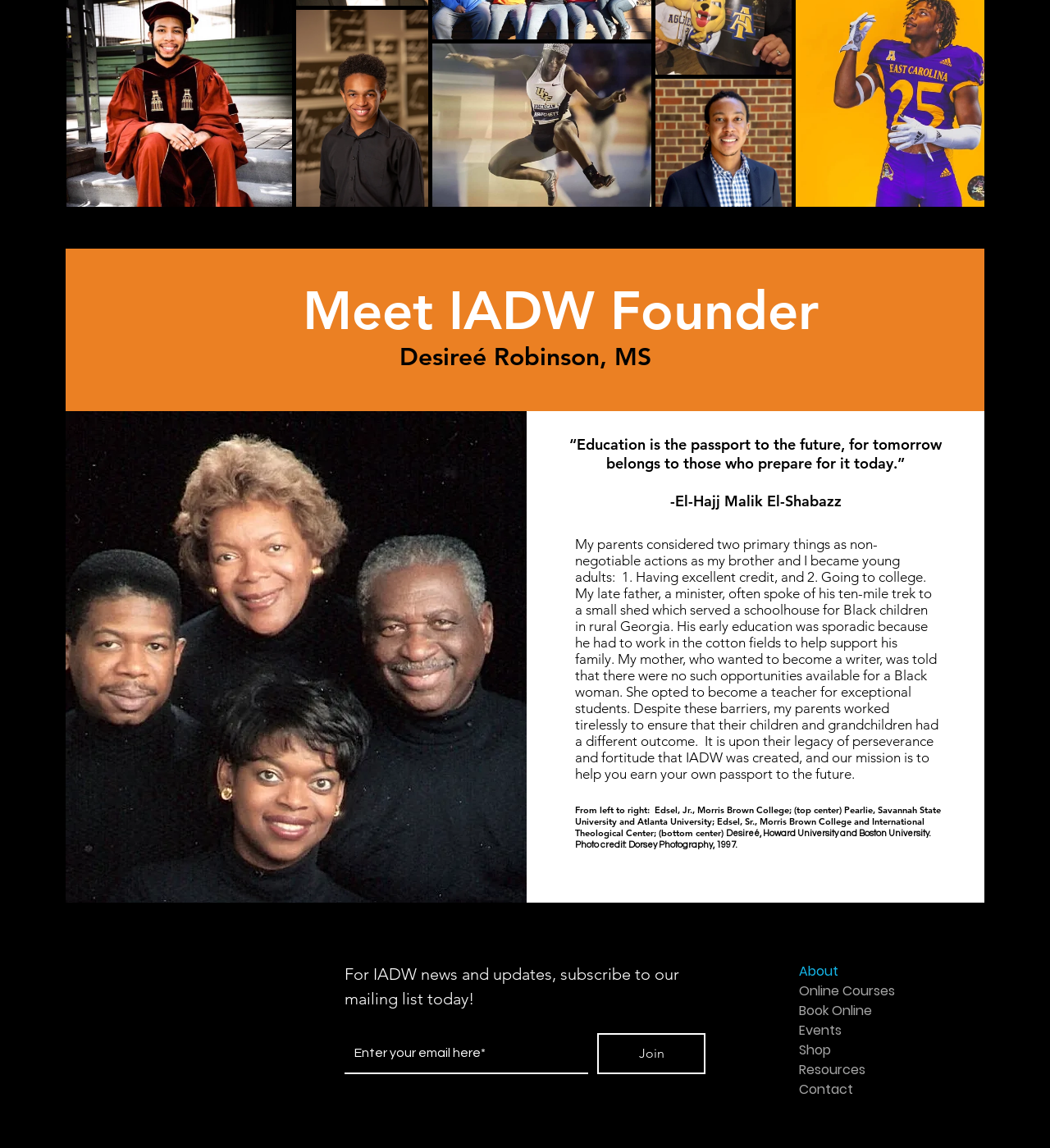What is the call-to-action for the mailing list?
Give a single word or phrase answer based on the content of the image.

Join